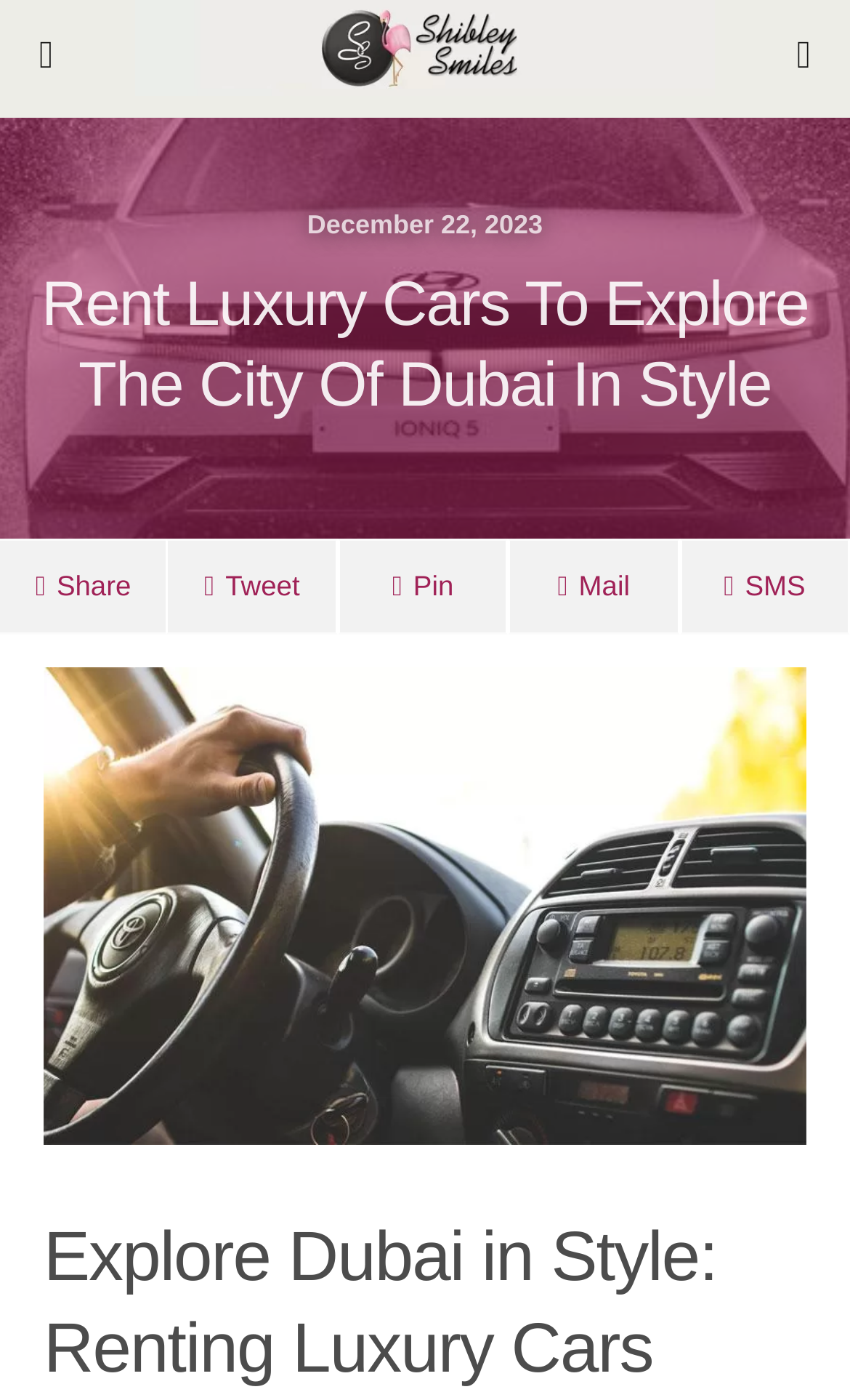Using details from the image, please answer the following question comprehensively:
How many social media sharing options are available?

I counted the number of social media sharing options available on the webpage, which are located in a row with bounding box coordinates ranging from [0.0, 0.385, 0.196, 0.454] to [0.598, 0.385, 0.799, 0.454]. There are four options: Share, Tweet, Pin, and Mail.